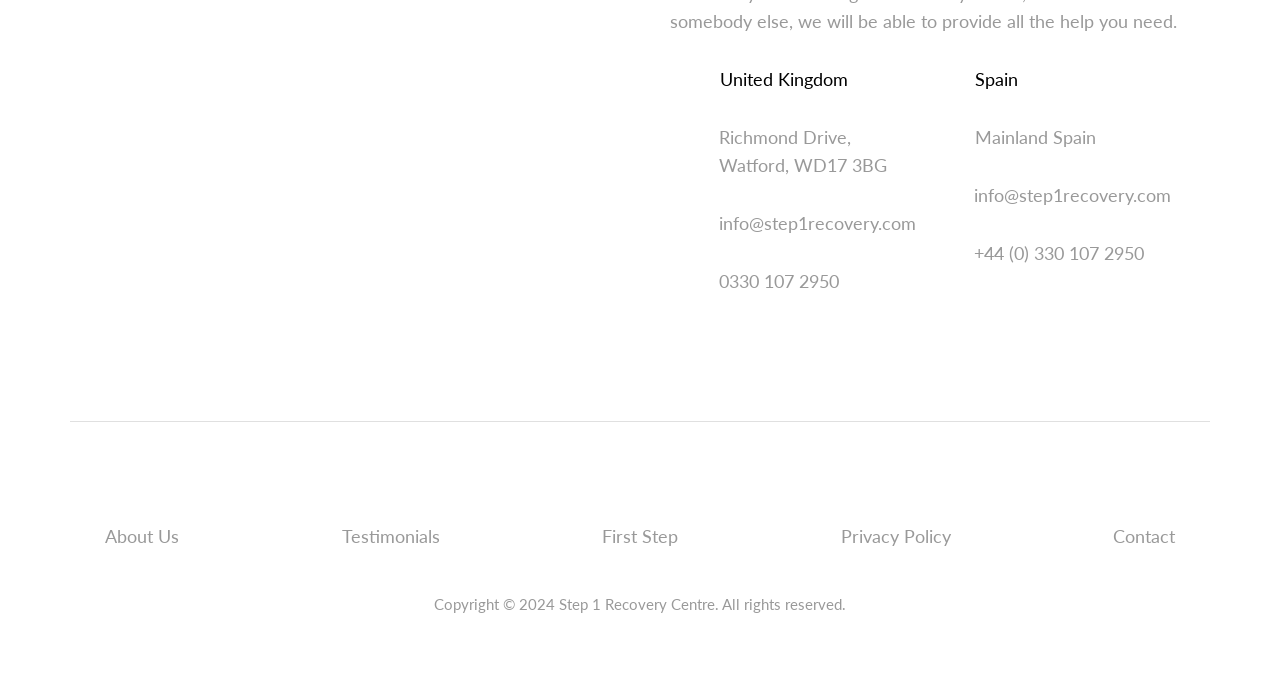Could you find the bounding box coordinates of the clickable area to complete this instruction: "Learn about the recovery centre in Spain"?

[0.761, 0.269, 0.915, 0.311]